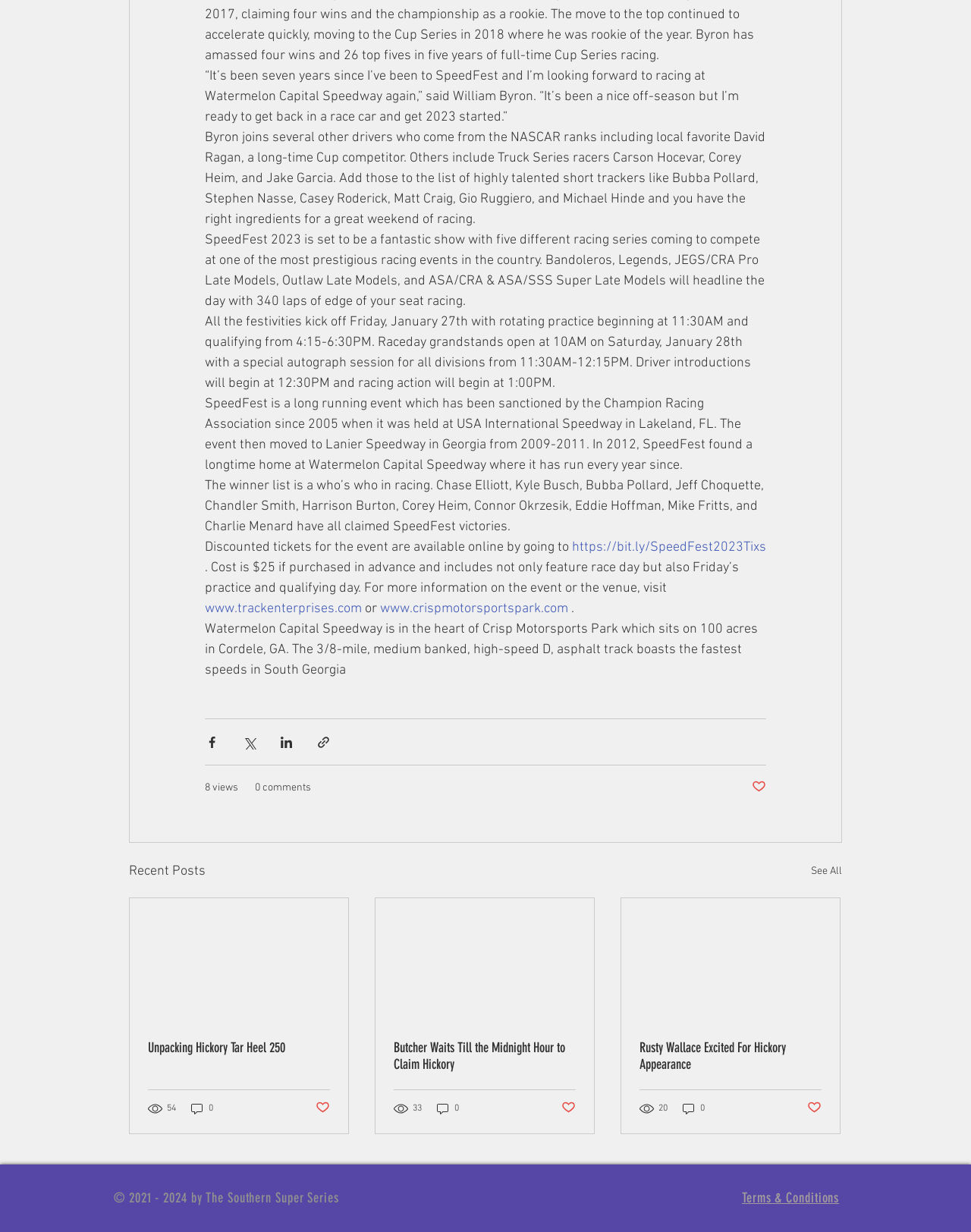Please specify the bounding box coordinates for the clickable region that will help you carry out the instruction: "Read the article about Unpacking Hickory Tar Heel 250".

[0.134, 0.729, 0.359, 0.92]